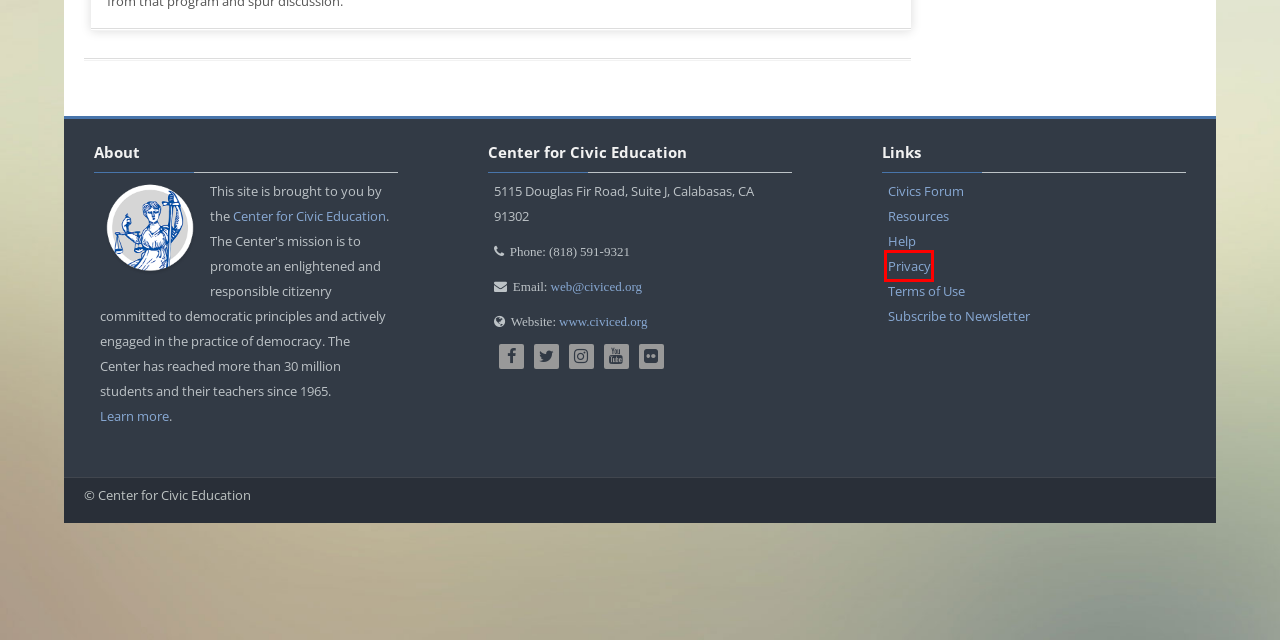Review the screenshot of a webpage that includes a red bounding box. Choose the most suitable webpage description that matches the new webpage after clicking the element within the red bounding box. Here are the candidates:
A. Learn.civiced.org: Forums
B. Privacy Policy - civiced.org
C. Course: Terms of Use
D. Search
E. Course: Civic Resources
F. Home - civiced.org
G. Subscribe - civiced.org
H. Course: Frequently Asked Questions

B